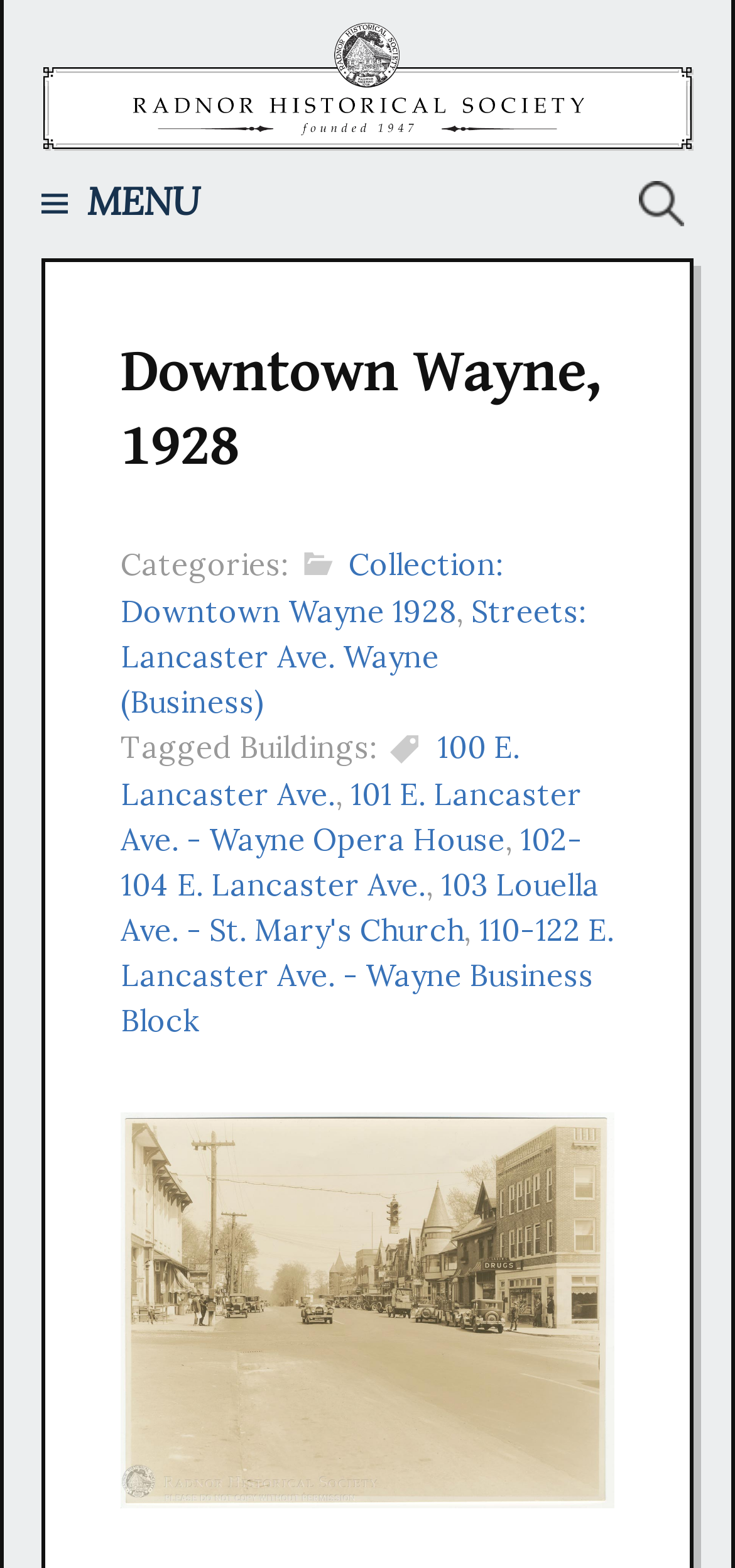Describe in detail what you see on the webpage.

The webpage is about the Radnor Historical Society's archive, specifically showcasing Downtown Wayne in 1928. At the top, there is a heading with the title "Radnor Historical Society | Archive" accompanied by an image with the same name. Below this, there is a "MENU" static text element.

On the top right, there is a search bar with a label "Search for:". The main content of the page is divided into two sections. The top section has a heading "Downtown Wayne, 1928" and takes up about half of the page's height.

The bottom section is the footer area, which contains several links and static text elements. There are two categories: "Categories:" and "Tagged Buildings:". Under "Categories:", there is a link to "Collection: Downtown Wayne 1928". Under "Tagged Buildings:", there are several links to specific building addresses, including "100 E. Lancaster Ave.", "101 E. Lancaster Ave. - Wayne Opera House", and others. These links are separated by commas.

At the very bottom of the page, there is a link with a popup dialog control, but its content is not specified. Overall, the page appears to be a historical archive with a focus on Downtown Wayne in 1928, providing links to related collections and buildings.